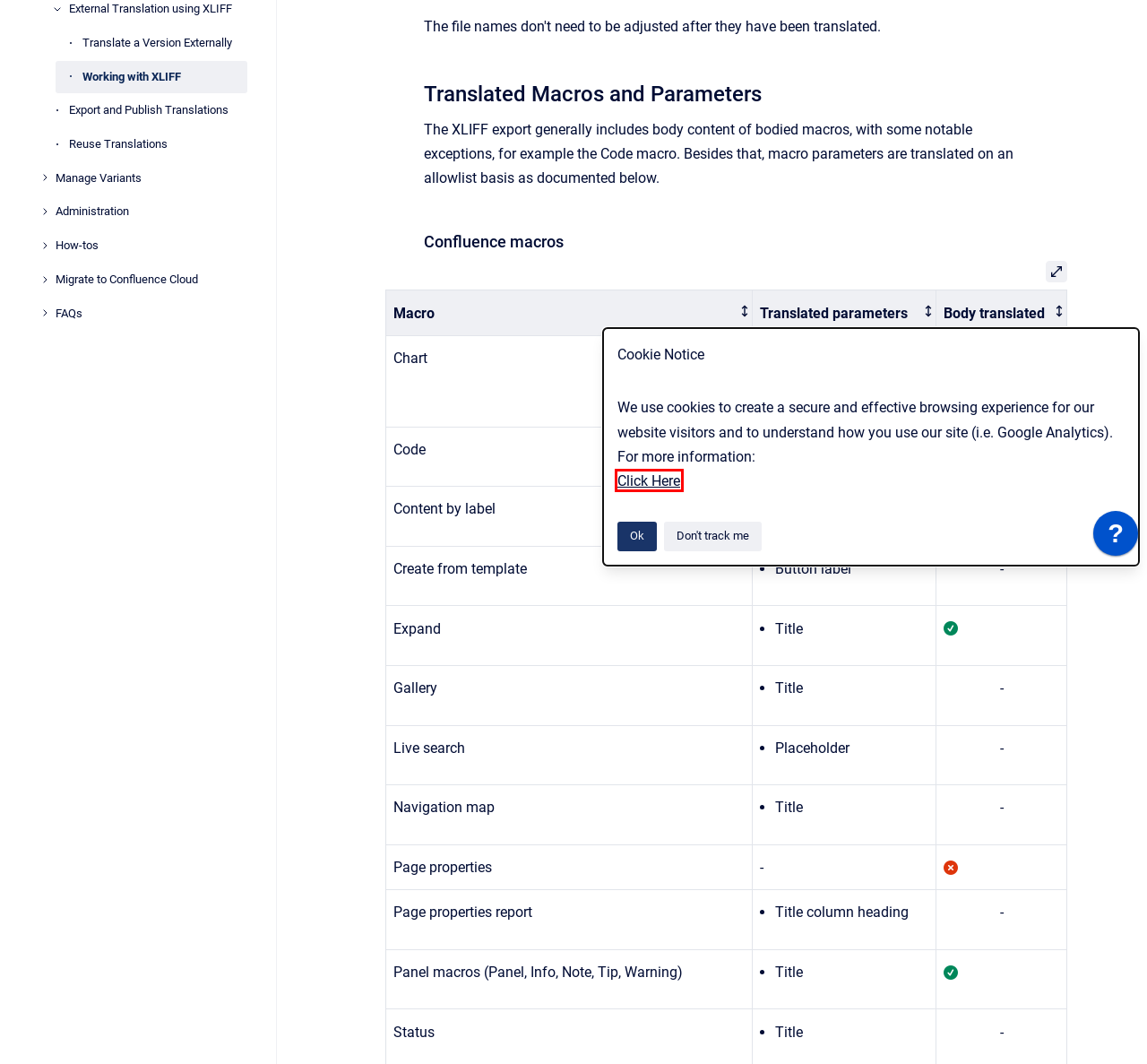A screenshot of a webpage is given, featuring a red bounding box around a UI element. Please choose the webpage description that best aligns with the new webpage after clicking the element in the bounding box. These are the descriptions:
A. Are Viewport Sites Accessible? Our Accessibility Statement
B. Privacy Statement
C. Customer Agreement
D. Jira Service Management
E. Help FAQ
F. K15t | Transform knowledge into impact with apps for Confluence and Jira
G. Scroll Apps for Confluence
H. Confluence | Your Remote-Friendly Team Workspace | Atlassian

B